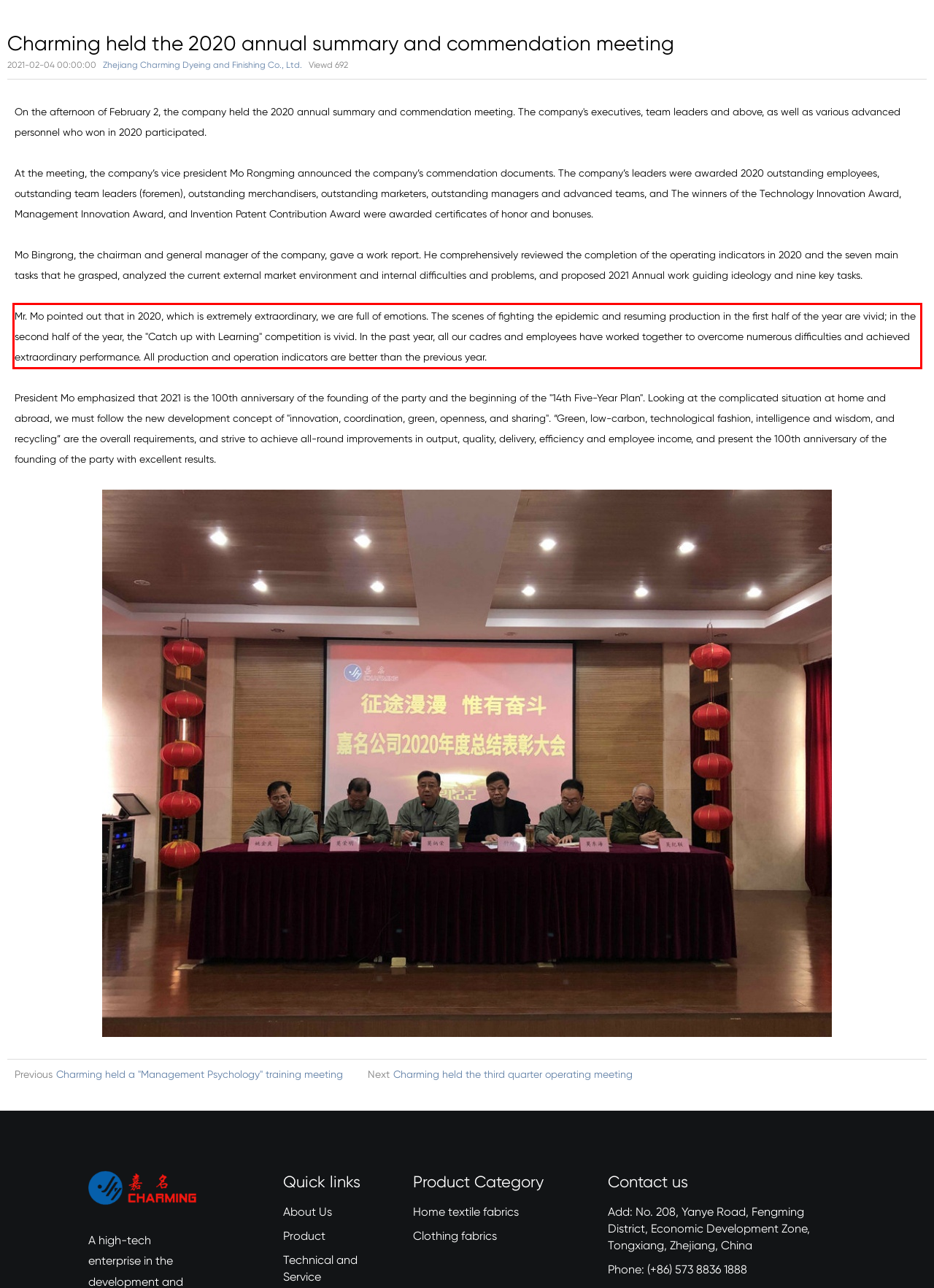Identify the text within the red bounding box on the webpage screenshot and generate the extracted text content.

Mr. Mo pointed out that in 2020, which is extremely extraordinary, we are full of emotions. The scenes of fighting the epidemic and resuming production in the first half of the year are vivid; in the second half of the year, the "Catch up with Learning" competition is vivid. In the past year, all our cadres and employees have worked together to overcome numerous difficulties and achieved extraordinary performance. All production and operation indicators are better than the previous year.